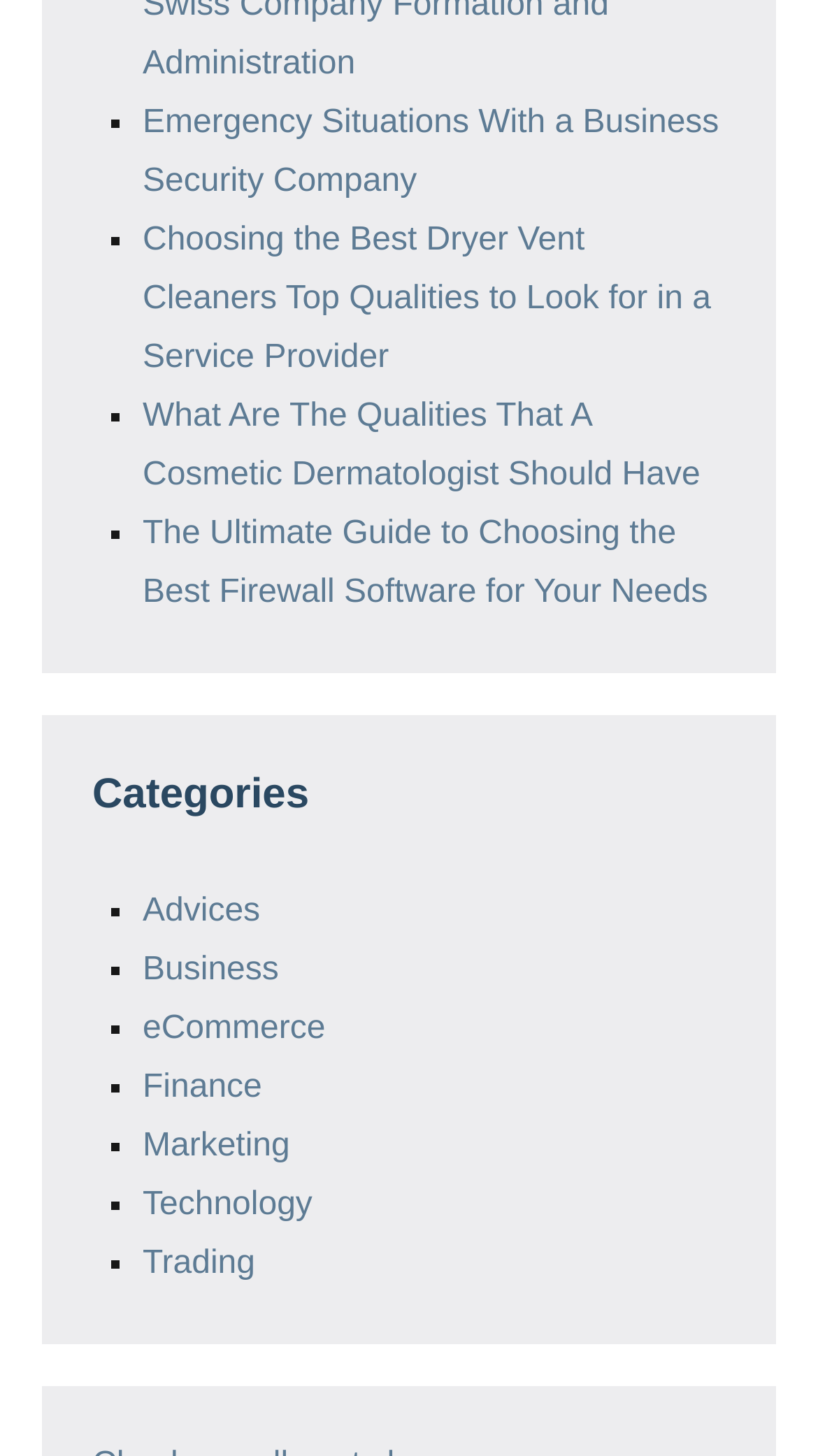Determine the bounding box coordinates of the region that needs to be clicked to achieve the task: "Explore the guide to choosing the best firewall software".

[0.174, 0.355, 0.865, 0.42]